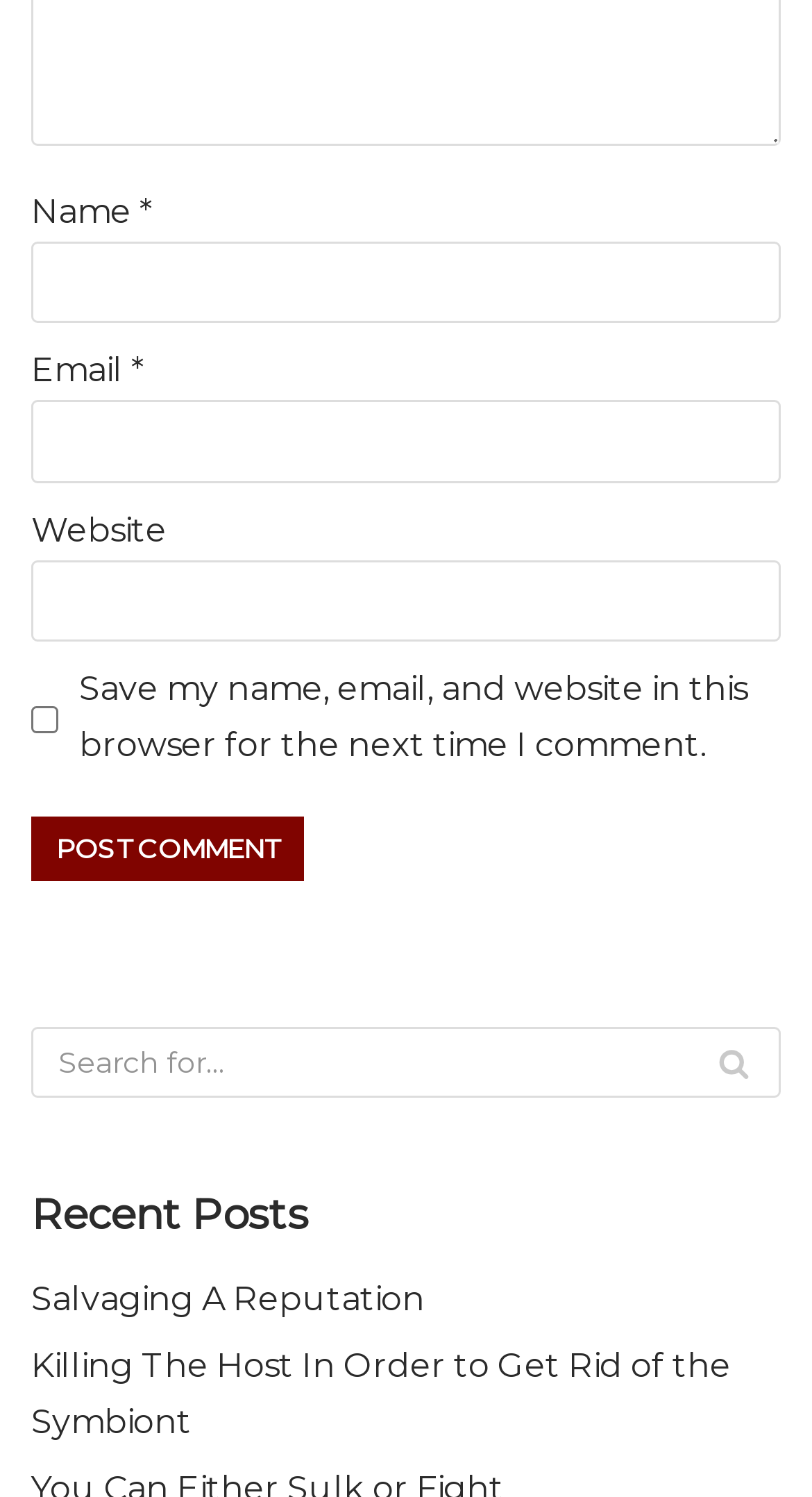Select the bounding box coordinates of the element I need to click to carry out the following instruction: "Input your email".

[0.038, 0.267, 0.962, 0.322]